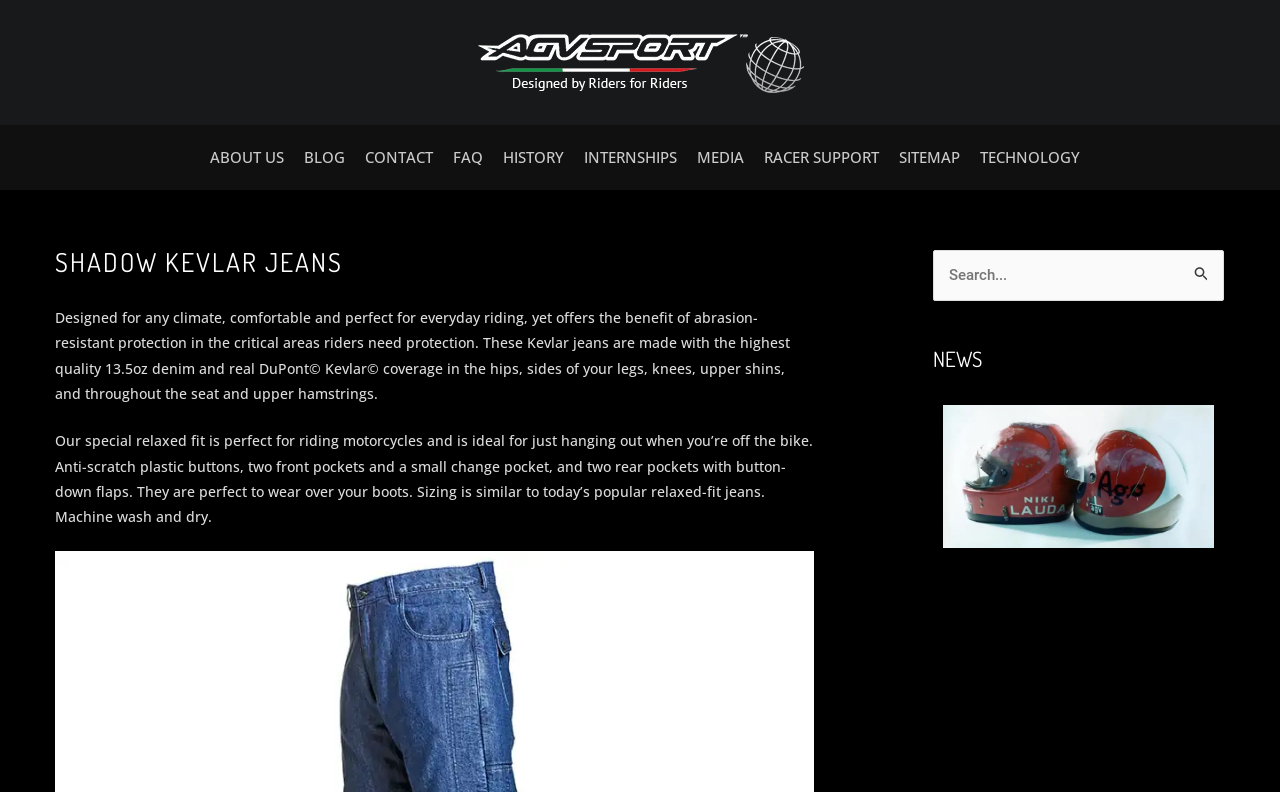Locate the bounding box of the UI element described in the following text: "parent_node: Search for: name="s" placeholder="Search..."".

[0.729, 0.316, 0.956, 0.38]